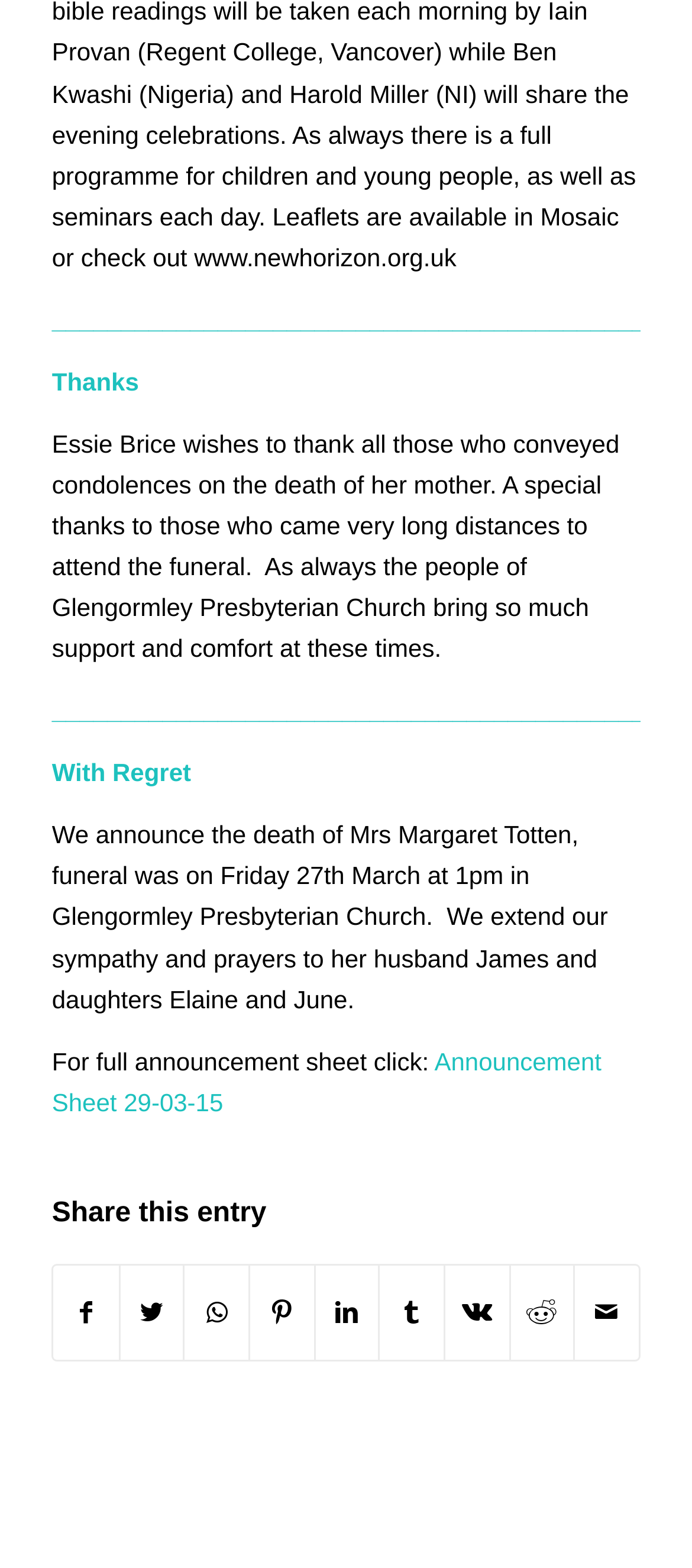Give a concise answer of one word or phrase to the question: 
What is the name of the church mentioned?

Glengormley Presbyterian Church